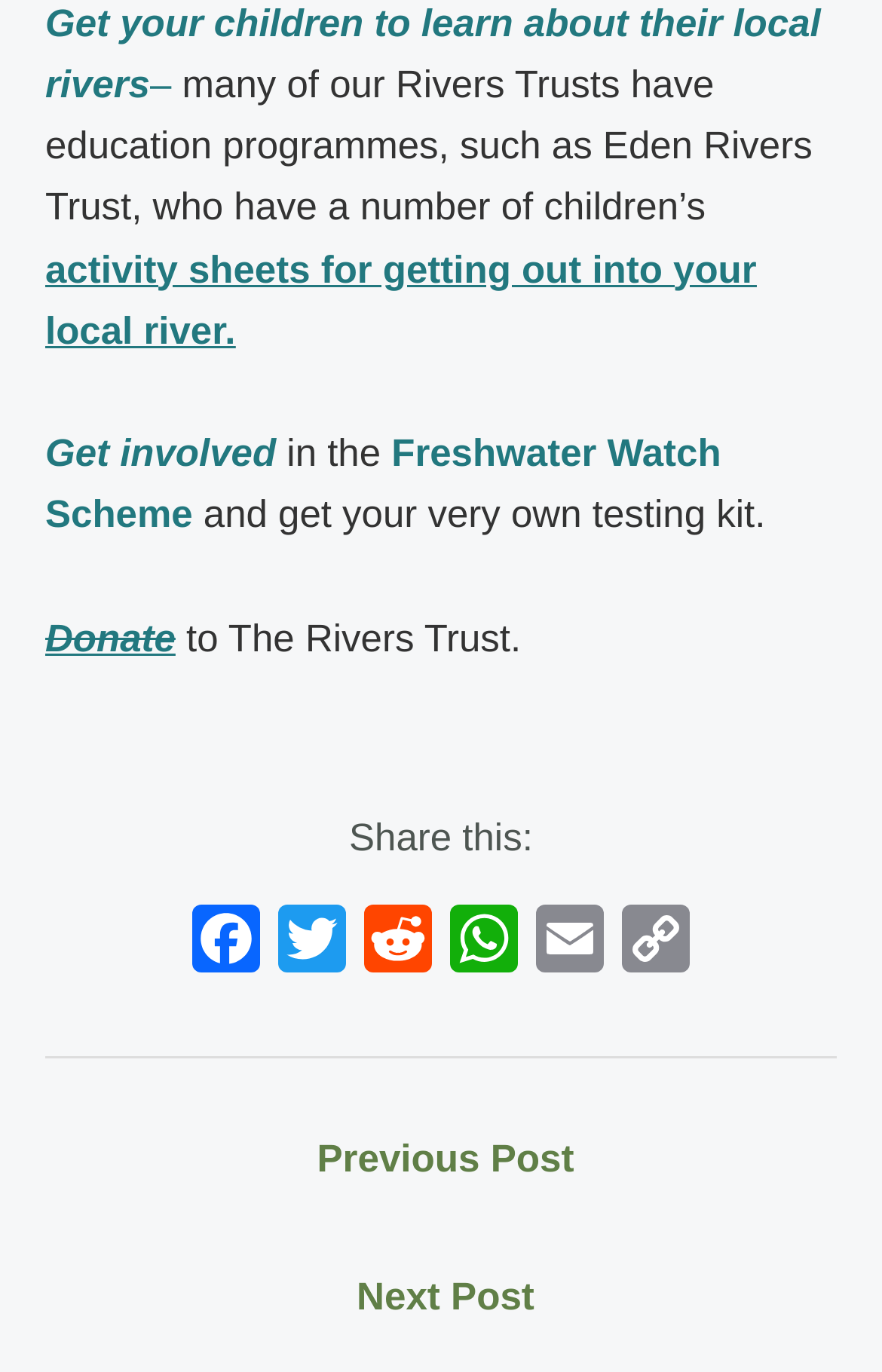Locate the bounding box coordinates of the element that should be clicked to execute the following instruction: "Donate to The Rivers Trust".

[0.051, 0.449, 0.199, 0.481]